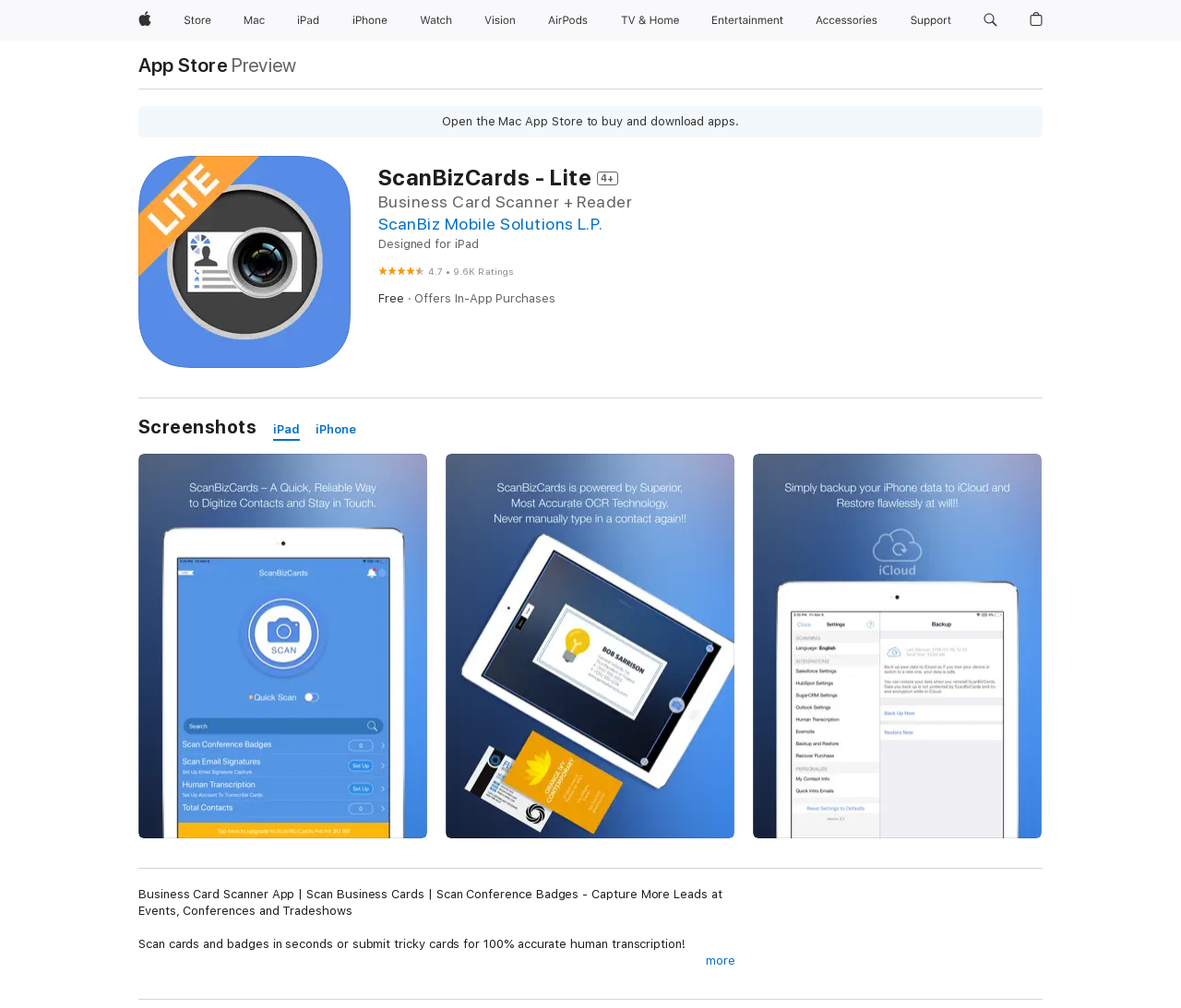Bounding box coordinates are to be given in the format (top-left x, top-left y, bottom-right x, bottom-right y). All values must be floating point numbers between 0 and 1. Provide the bounding box coordinate for the UI element described as: Contact Us

None